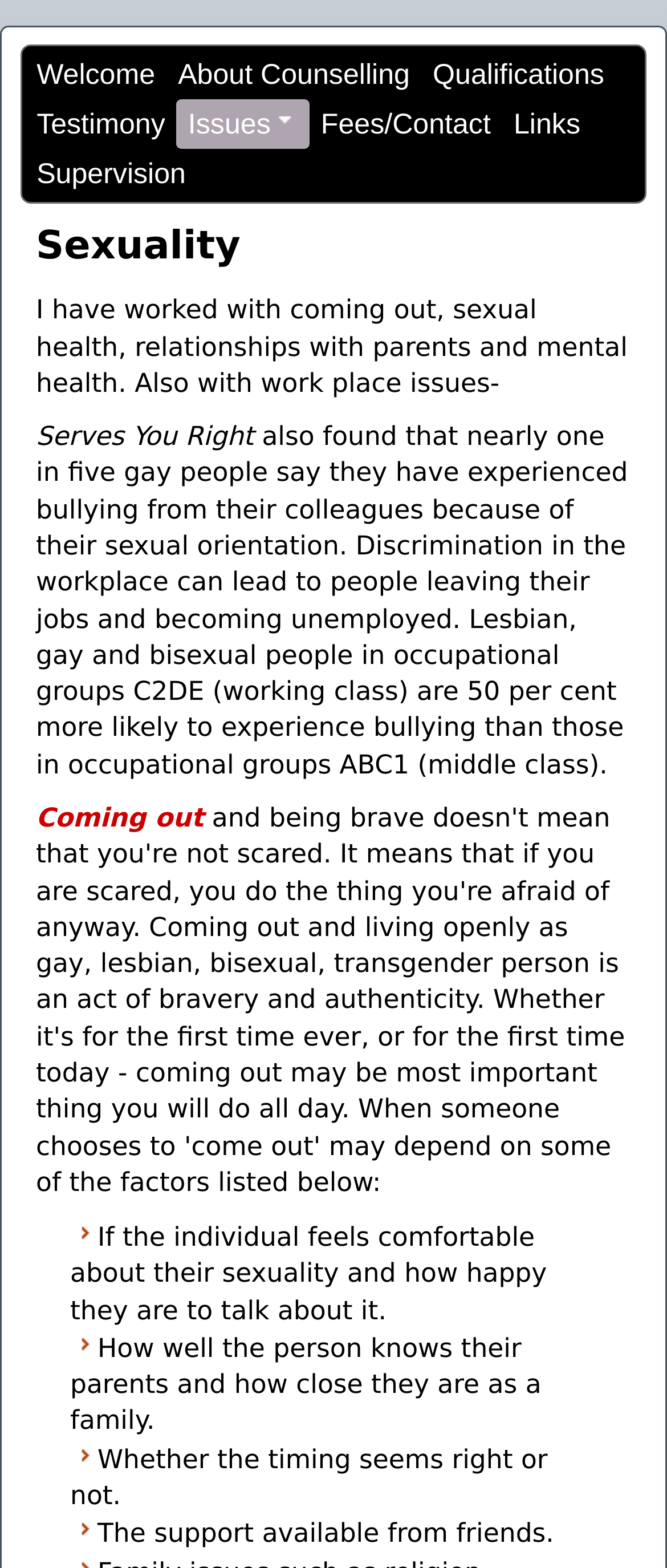Respond to the following question using a concise word or phrase: 
What is the name of the counselling service mentioned on the webpage?

Serves You Right